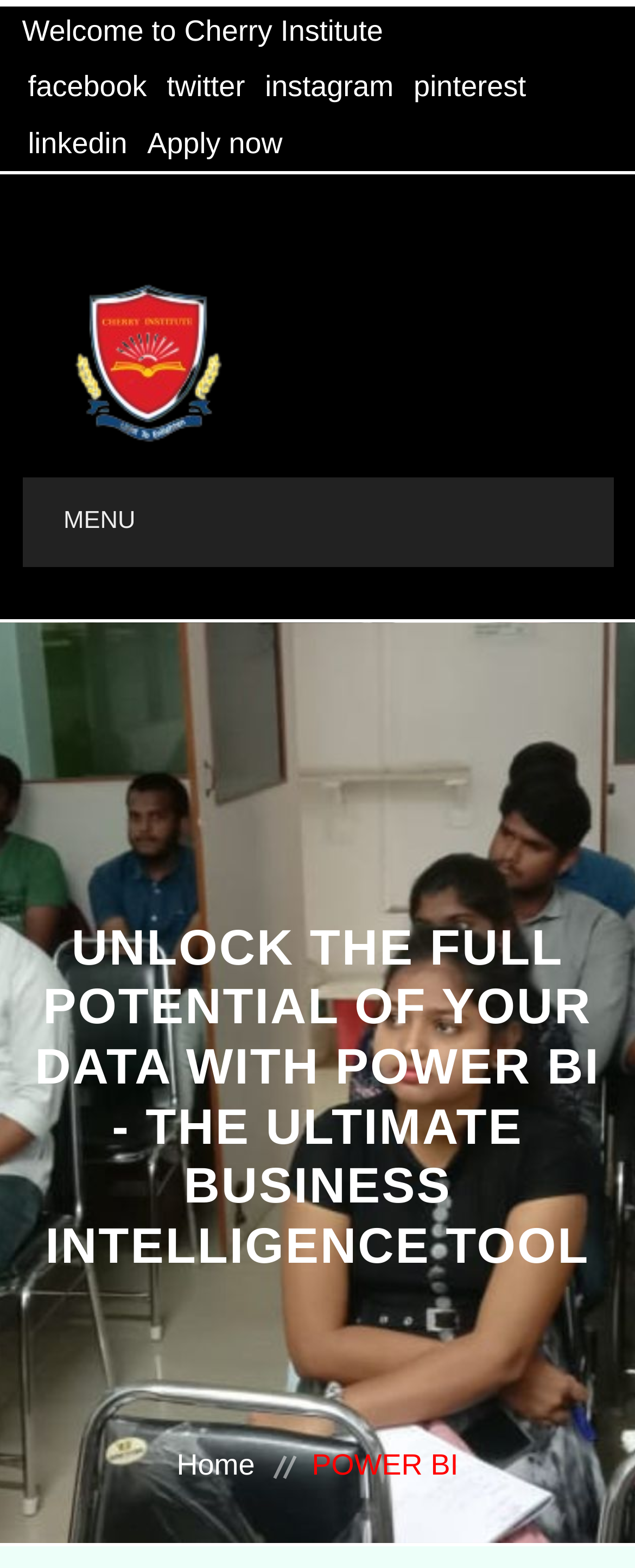Kindly provide the bounding box coordinates of the section you need to click on to fulfill the given instruction: "Chat on WhatsApp".

[0.692, 0.52, 0.949, 0.626]